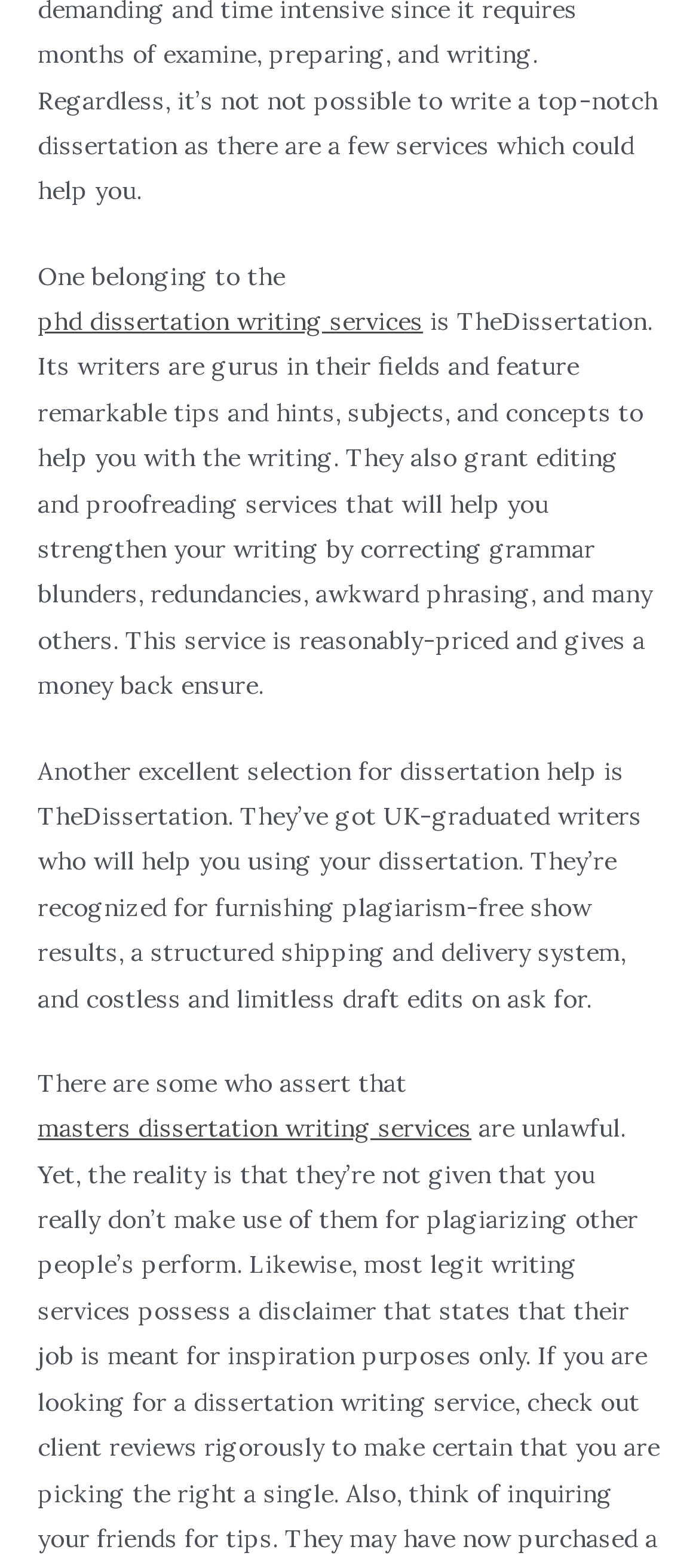Please find the bounding box coordinates (top-left x, top-left y, bottom-right x, bottom-right y) in the screenshot for the UI element described as follows: phd dissertation writing services

[0.054, 0.194, 0.605, 0.215]